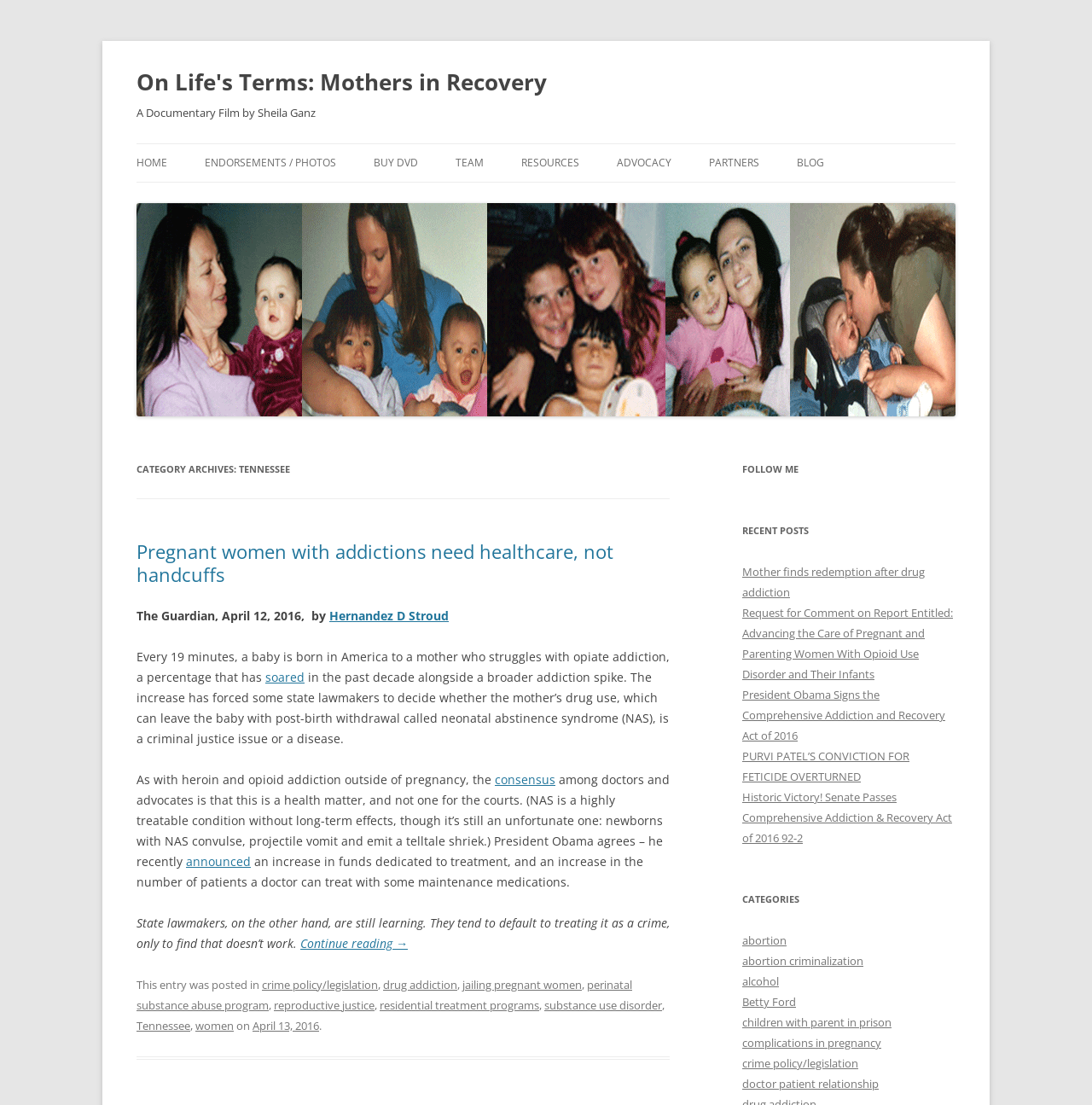Write a detailed summary of the webpage.

The webpage is about the documentary film "On Life's Terms: Mothers in Recovery" and appears to be a blog or news site focused on issues related to addiction, pregnancy, and women's rights. 

At the top of the page, there is a heading with the title of the film, followed by a subtitle "A Documentary Film by Sheila Ganz". Below this, there is a navigation menu with links to different sections of the site, including "HOME", "ENDORSEMENTS / PHOTOS", "BUY DVD", and others.

The main content of the page is an article titled "Pregnant women with addictions need healthcare, not handcuffs". The article discusses the issue of pregnant women struggling with addiction and how some state lawmakers are treating it as a criminal justice issue rather than a health matter. The article cites statistics and quotes from experts, including President Obama, who has announced an increase in funds dedicated to treatment.

To the right of the article, there are several headings, including "FOLLOW ME", "RECENT POSTS", and "CATEGORIES". Under "RECENT POSTS", there are links to several other articles, including "Mother finds redemption after drug addiction" and "President Obama Signs the Comprehensive Addiction and Recovery Act of 2016". Under "CATEGORIES", there are links to various topics, including "abortion", "alcohol", and "children with parent in prison".

At the bottom of the page, there is a footer section with links to categories and tags, including "crime policy/legislation", "drug addiction", and "reproductive justice".